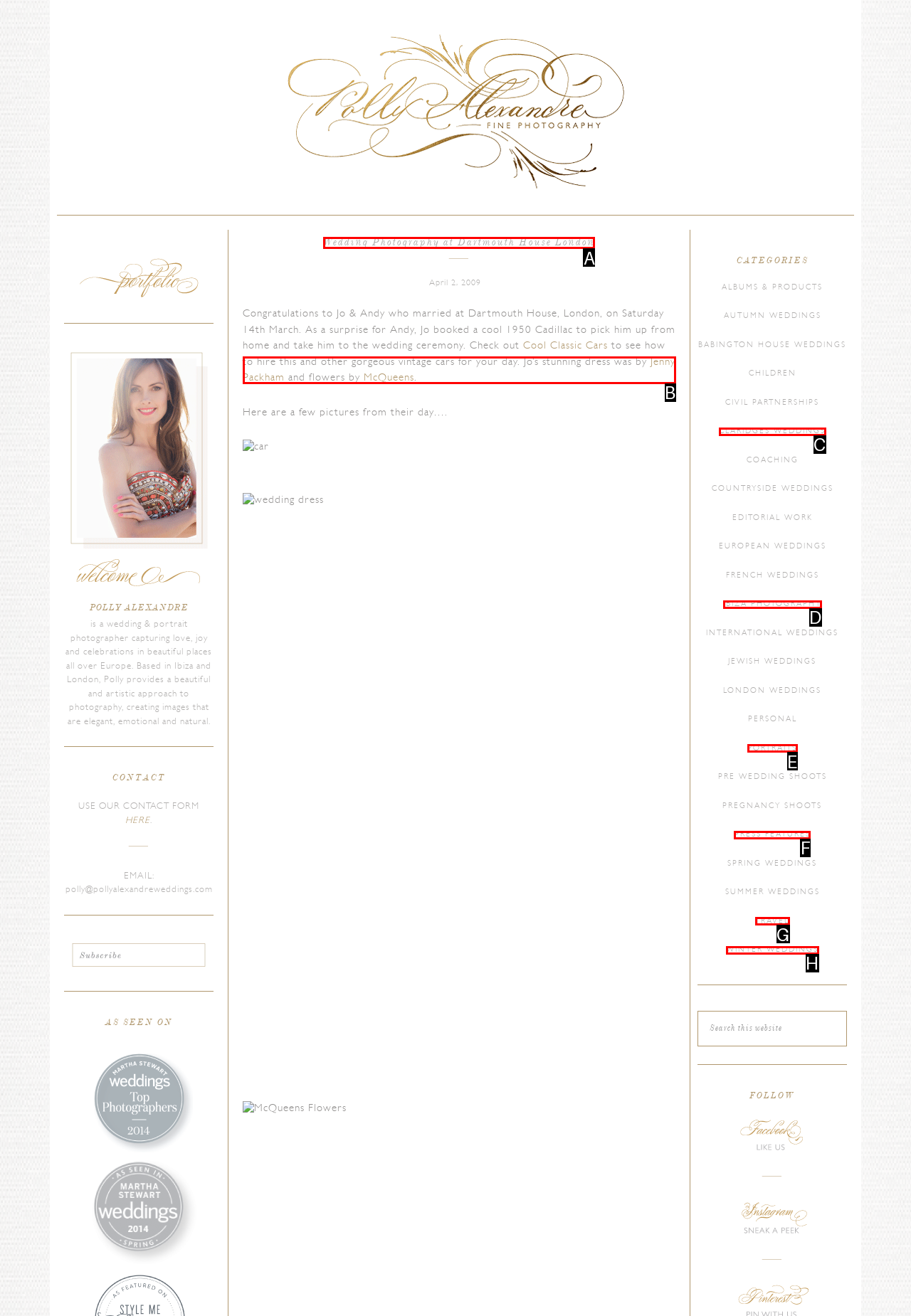Choose the letter of the UI element necessary for this task: Click on the 'Wedding Photography at Dartmouth House London' link
Answer with the correct letter.

A